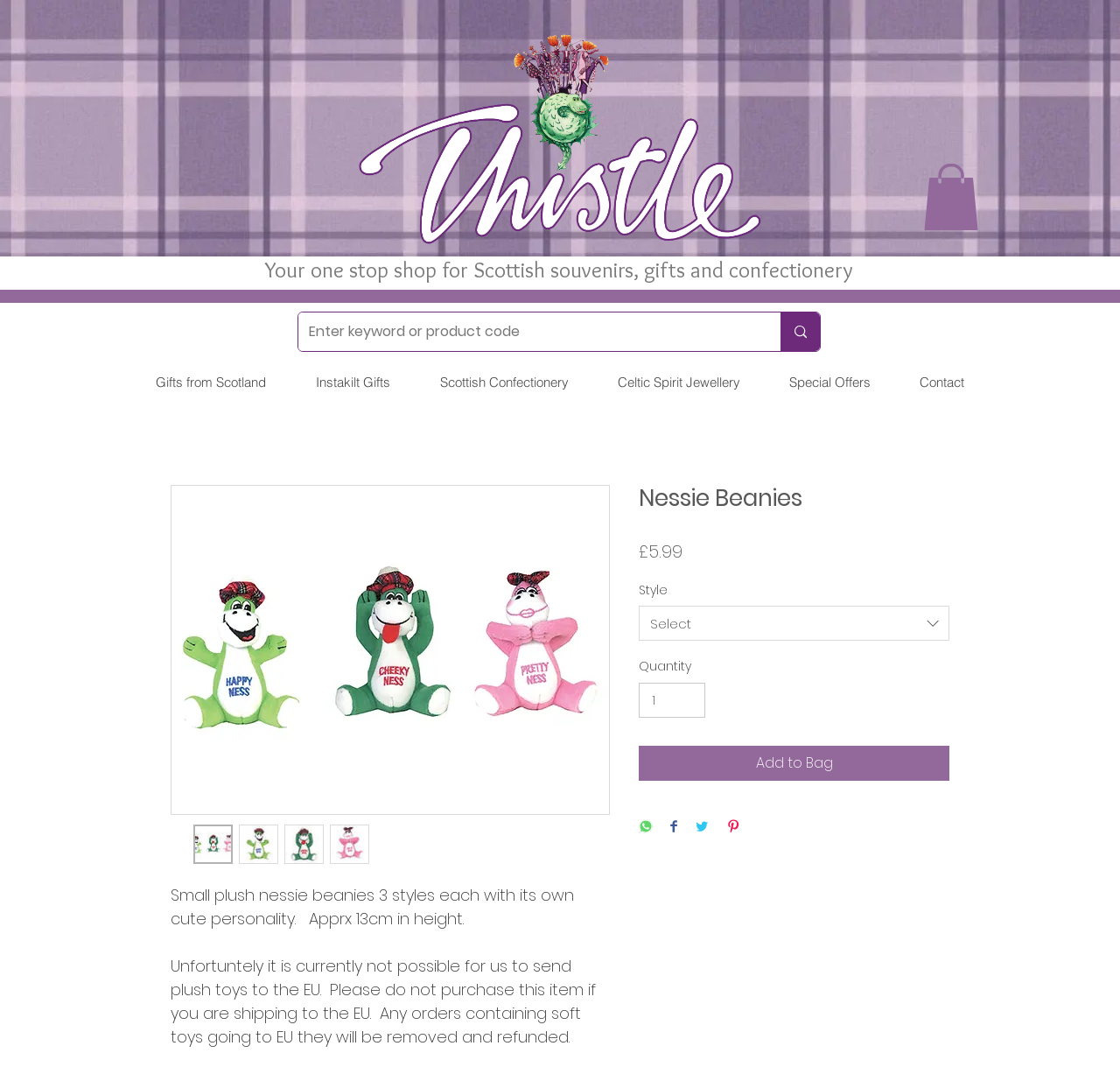Determine the bounding box coordinates of the element's region needed to click to follow the instruction: "Click the 'Add to Bag' button". Provide these coordinates as four float numbers between 0 and 1, formatted as [left, top, right, bottom].

[0.57, 0.695, 0.848, 0.727]